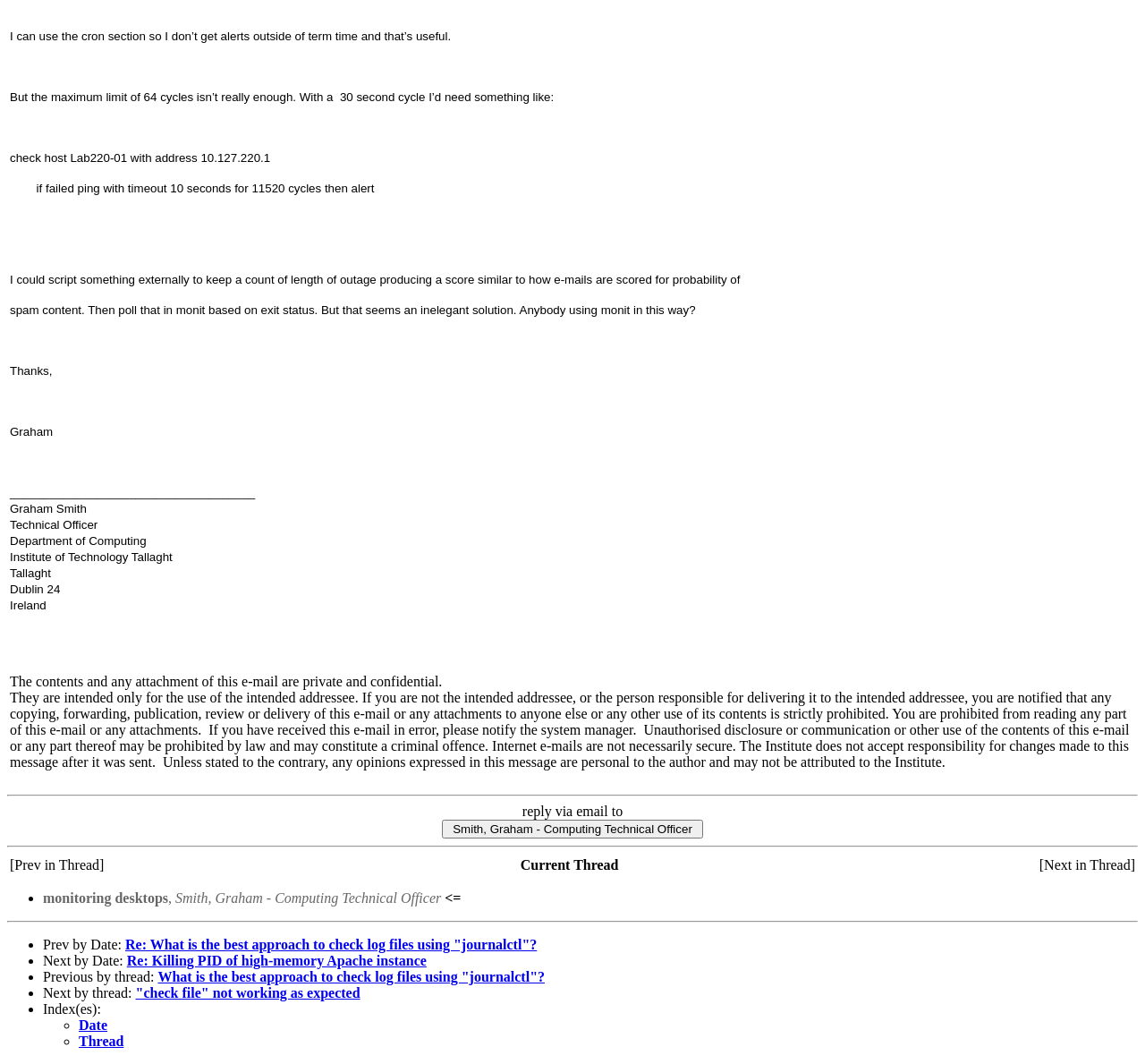Given the element description "Thread", identify the bounding box of the corresponding UI element.

[0.069, 0.971, 0.108, 0.986]